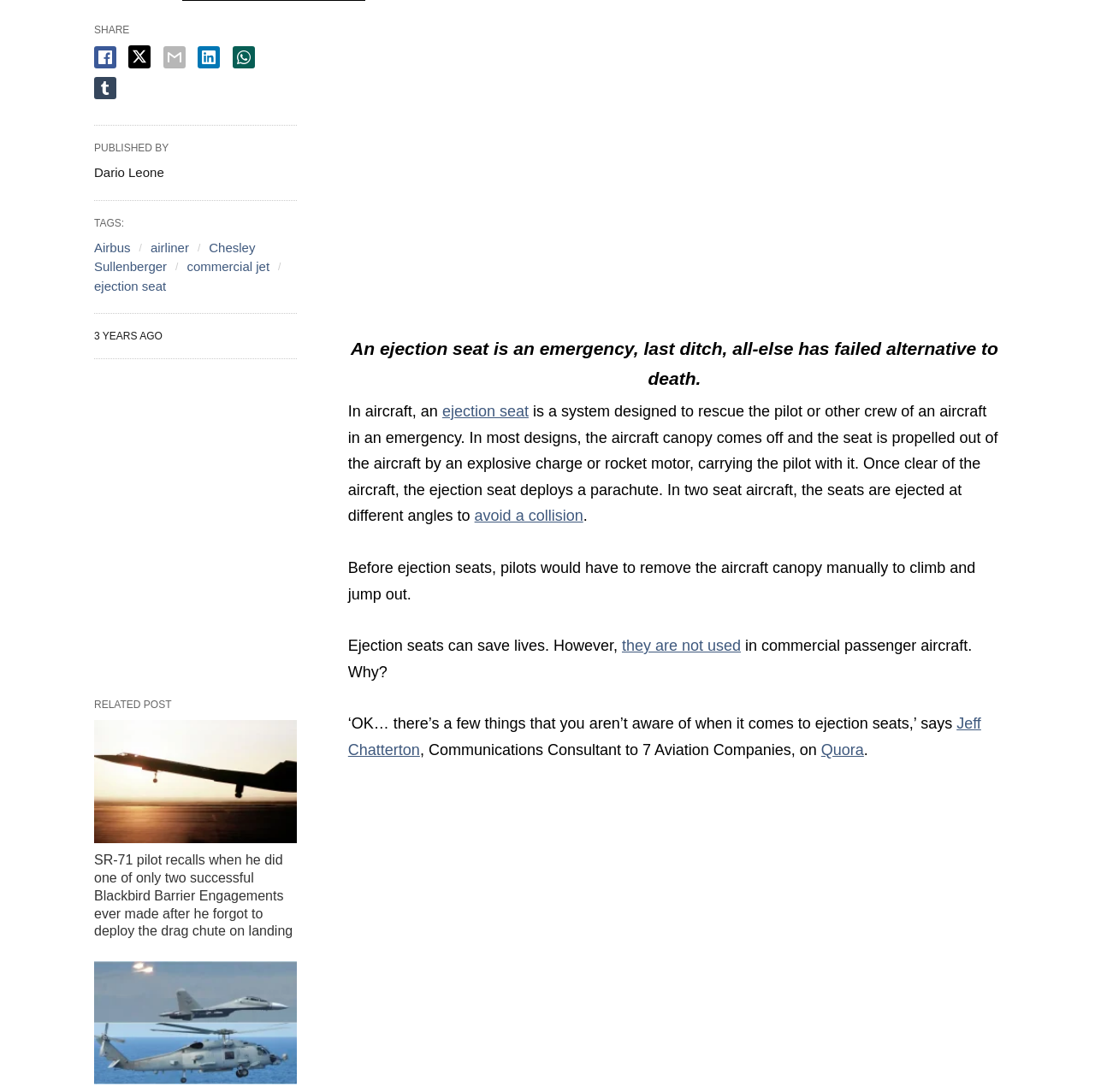Determine the bounding box coordinates for the area that should be clicked to carry out the following instruction: "Read the article about the SR-71 pilot".

[0.086, 0.659, 0.271, 0.772]